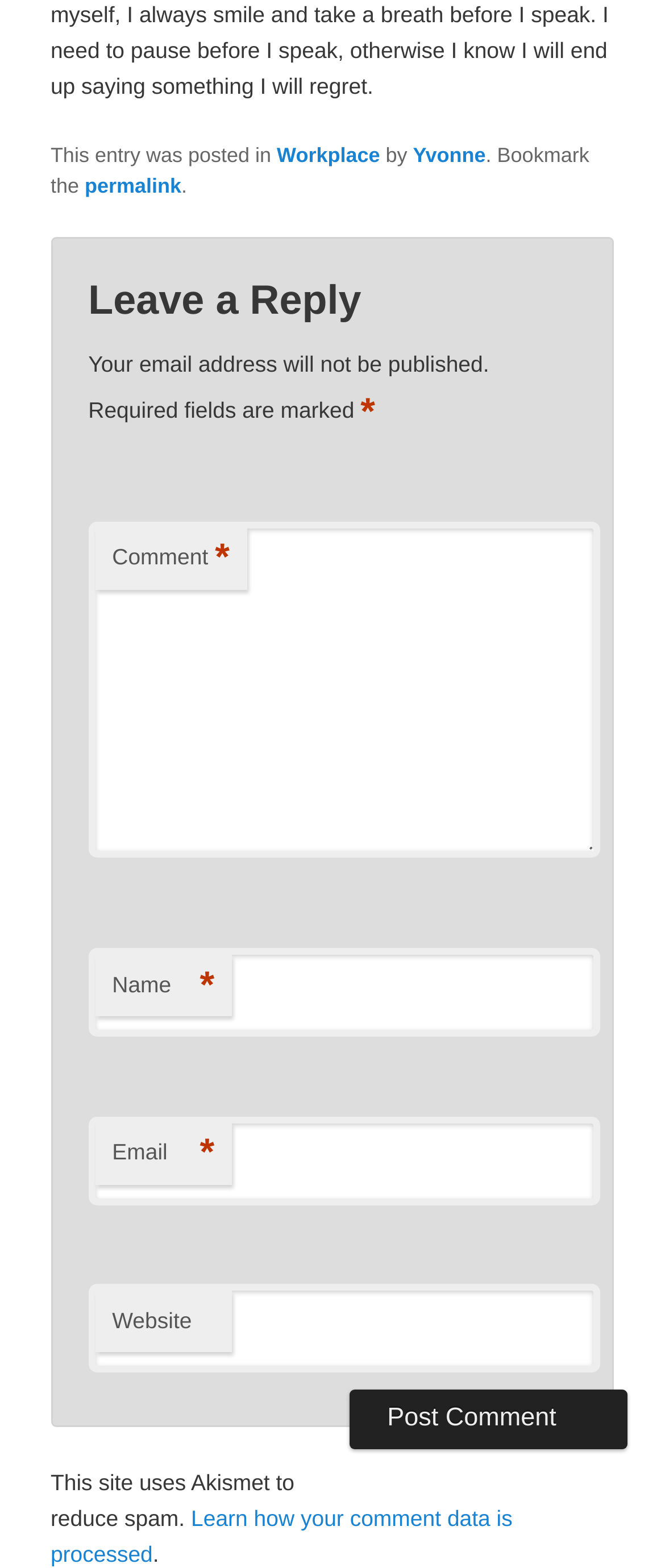Find the bounding box of the UI element described as: "Yvonne". The bounding box coordinates should be given as four float values between 0 and 1, i.e., [left, top, right, bottom].

[0.621, 0.092, 0.73, 0.107]